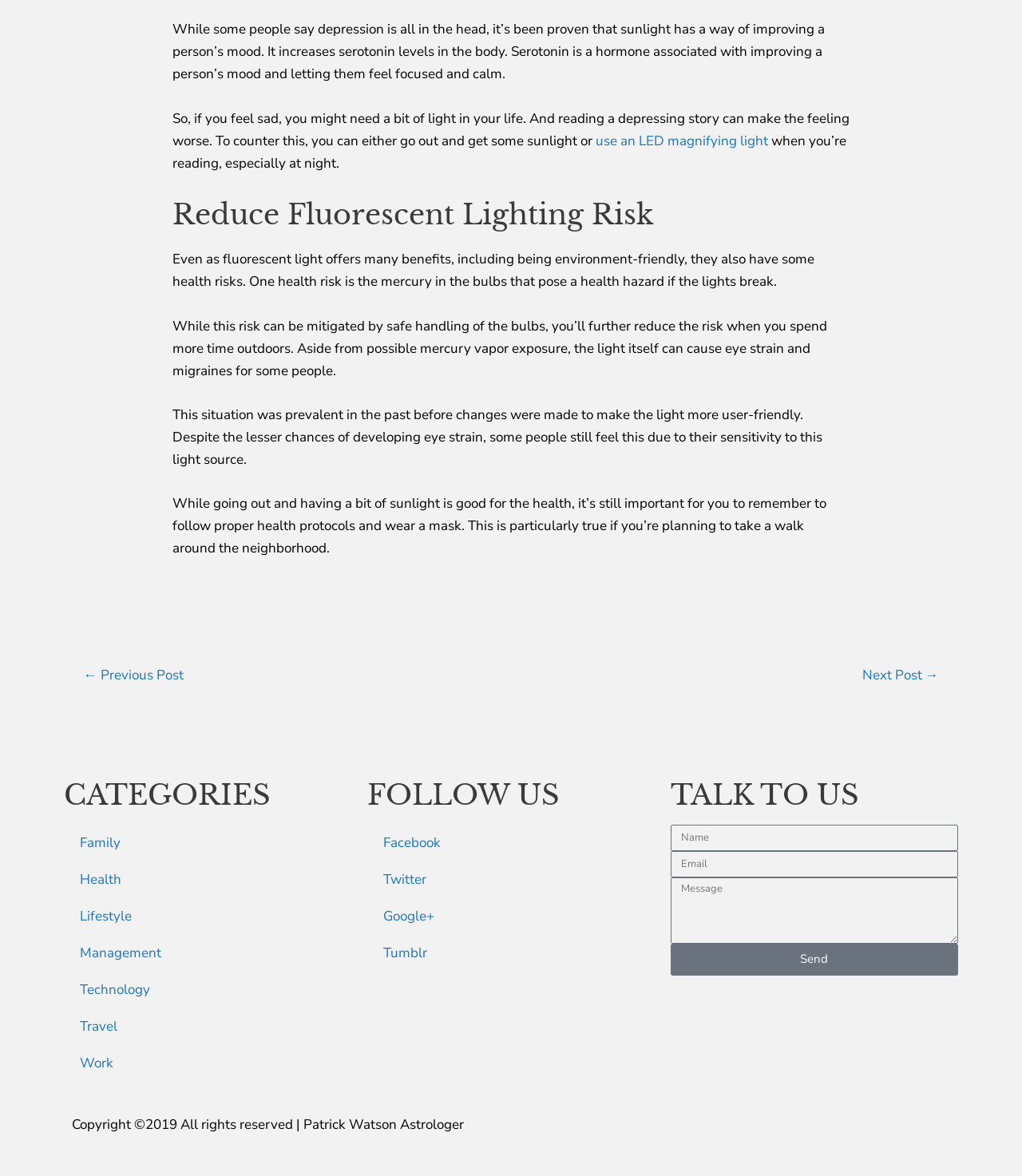Find the bounding box coordinates for the HTML element described as: "Technology". The coordinates should consist of four float values between 0 and 1, i.e., [left, top, right, bottom].

[0.062, 0.826, 0.344, 0.857]